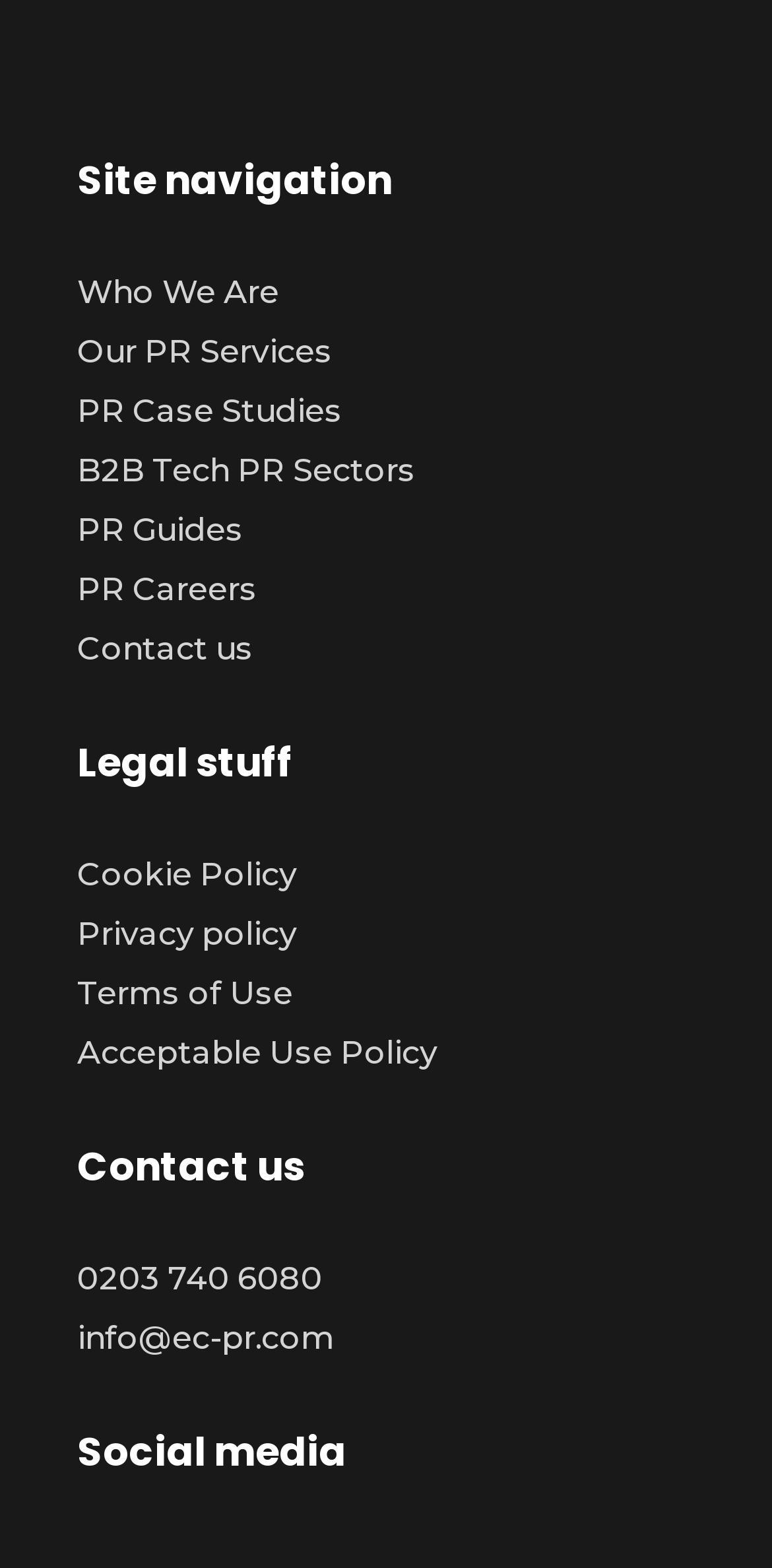Determine the bounding box coordinates of the section to be clicked to follow the instruction: "View who we are". The coordinates should be given as four float numbers between 0 and 1, formatted as [left, top, right, bottom].

[0.1, 0.178, 0.362, 0.206]